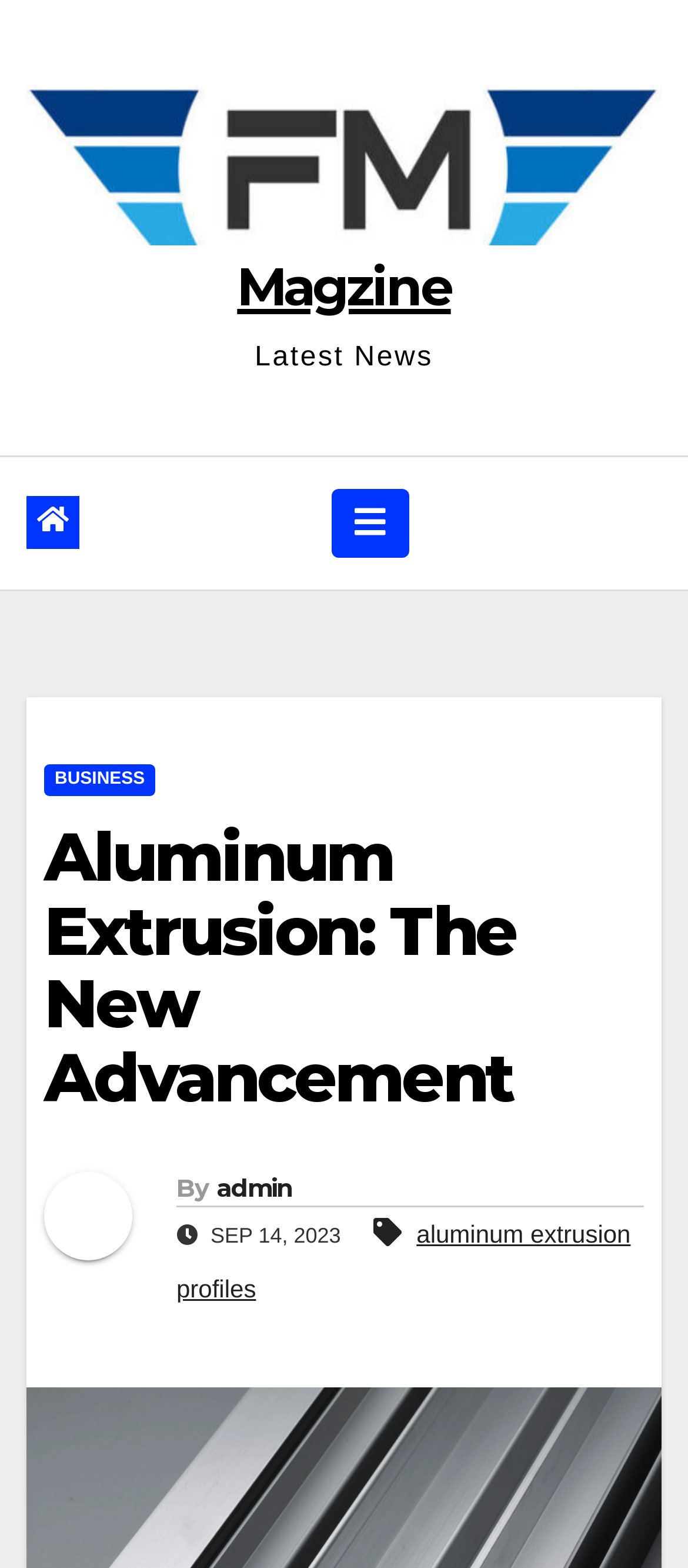Using the information from the screenshot, answer the following question thoroughly:
How many navigation links are there in the toggle navigation button?

I examined the toggle navigation button and found one link 'BUSINESS' inside it, so there is only one navigation link.